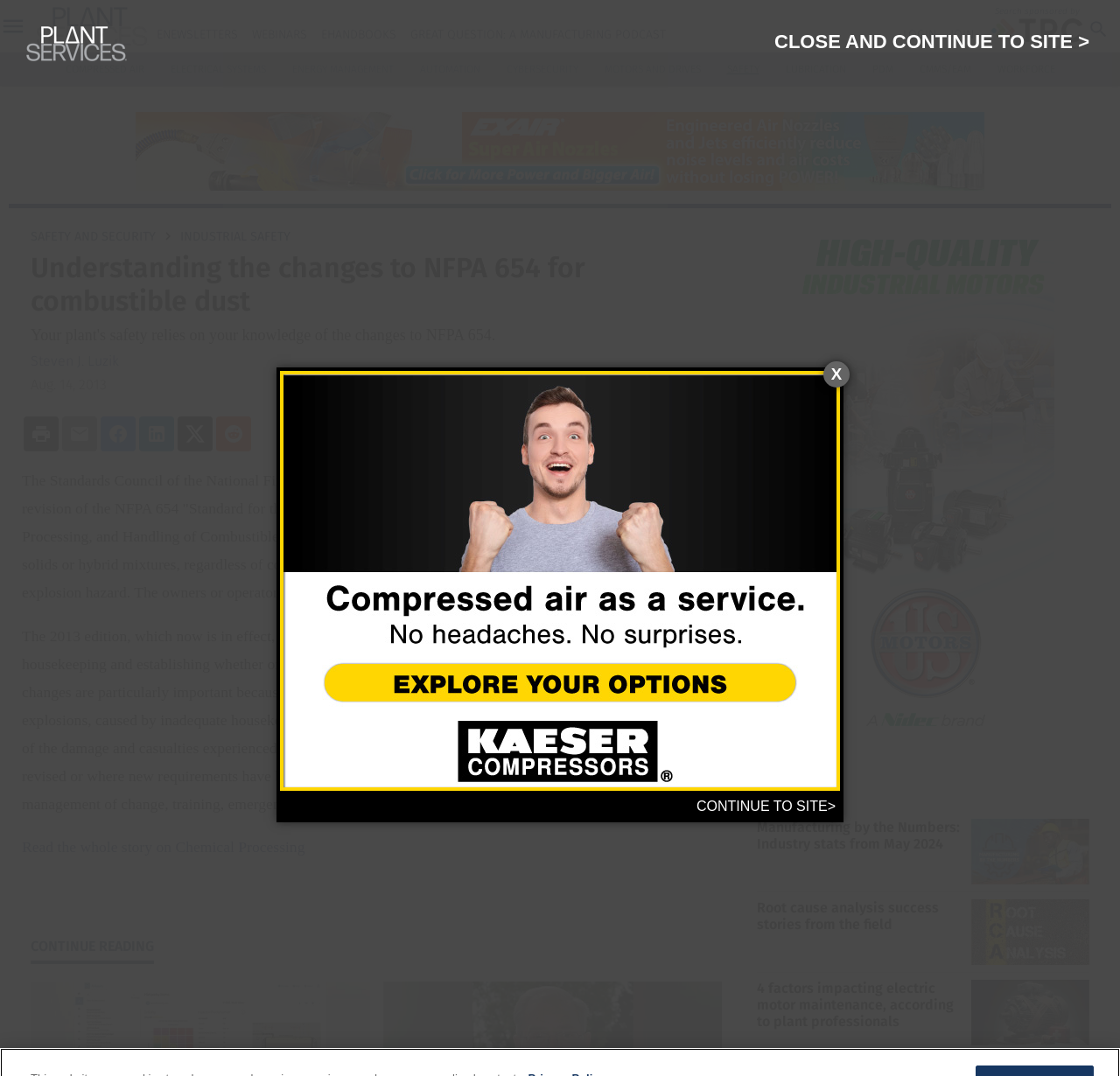Analyze the image and give a detailed response to the question:
What is the importance of housekeeping in NFPA 654?

The article mentions that incident history and statistics clearly indicate that secondary dust explosions, caused by inadequate housekeeping and excessive dust accumulations, have been responsible for much of the damage and casualties experienced in major industrial dust explosions.